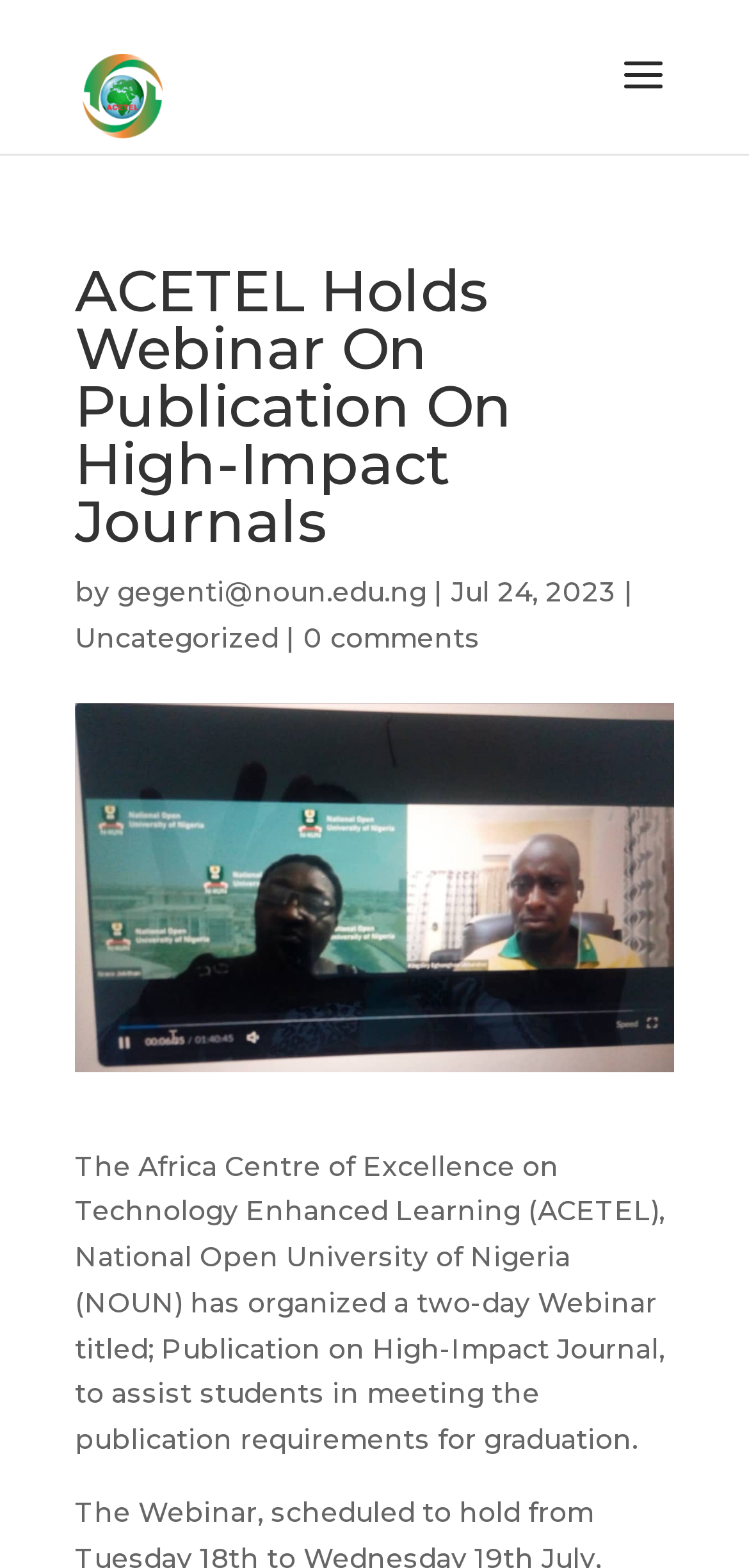Generate an in-depth caption that captures all aspects of the webpage.

The webpage is about an event organized by the Africa Centre of Excellence on Technology Enhanced Learning (ACETEL) at the National Open University of Nigeria (NOUN). At the top, there is a logo of NOUN ACETEL, accompanied by a link with the same name. Below the logo, there is a heading that announces the event, "ACETEL Holds Webinar On Publication On High-Impact Journals". 

To the right of the heading, there is a byline that indicates the author, "gegenti@noun.edu.ng", followed by the date of the event, "Jul 24, 2023". Below the byline, there are two links, "Uncategorized" and "0 comments", which are positioned side by side. 

The main content of the webpage is a paragraph that describes the event, a two-day webinar titled "Publication on High-Impact Journal", aimed at assisting students in meeting the publication requirements for graduation. This paragraph is located at the bottom of the page, spanning almost the entire width of the page.